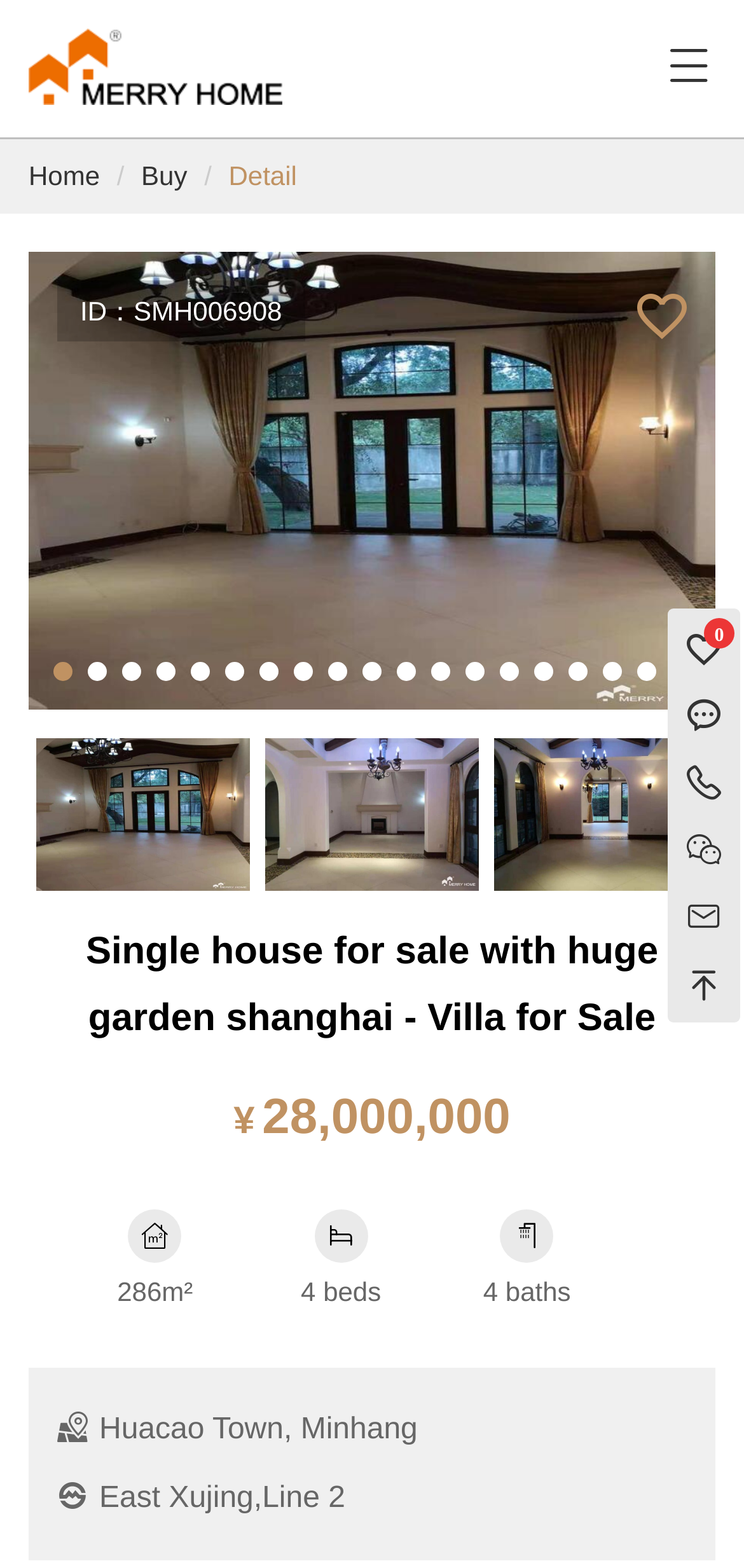Give a one-word or phrase response to the following question: What is the price of the villa?

28,000,000 RMB